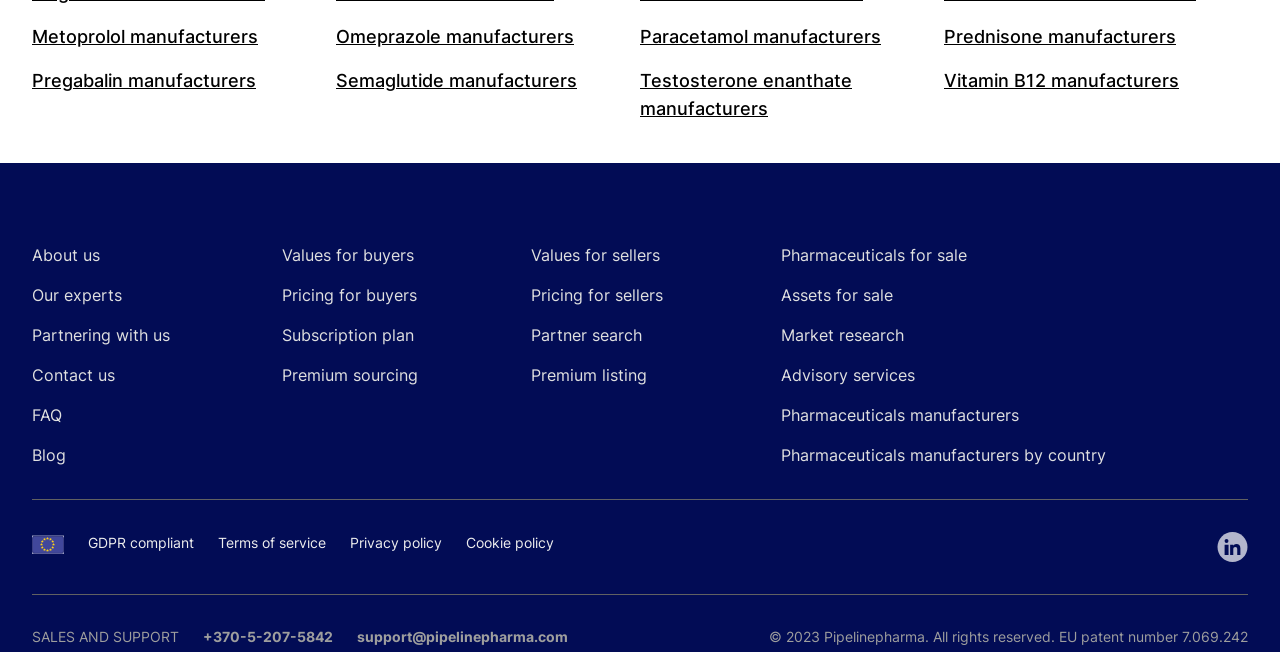How many links are there in the top section?
Using the visual information, reply with a single word or short phrase.

7